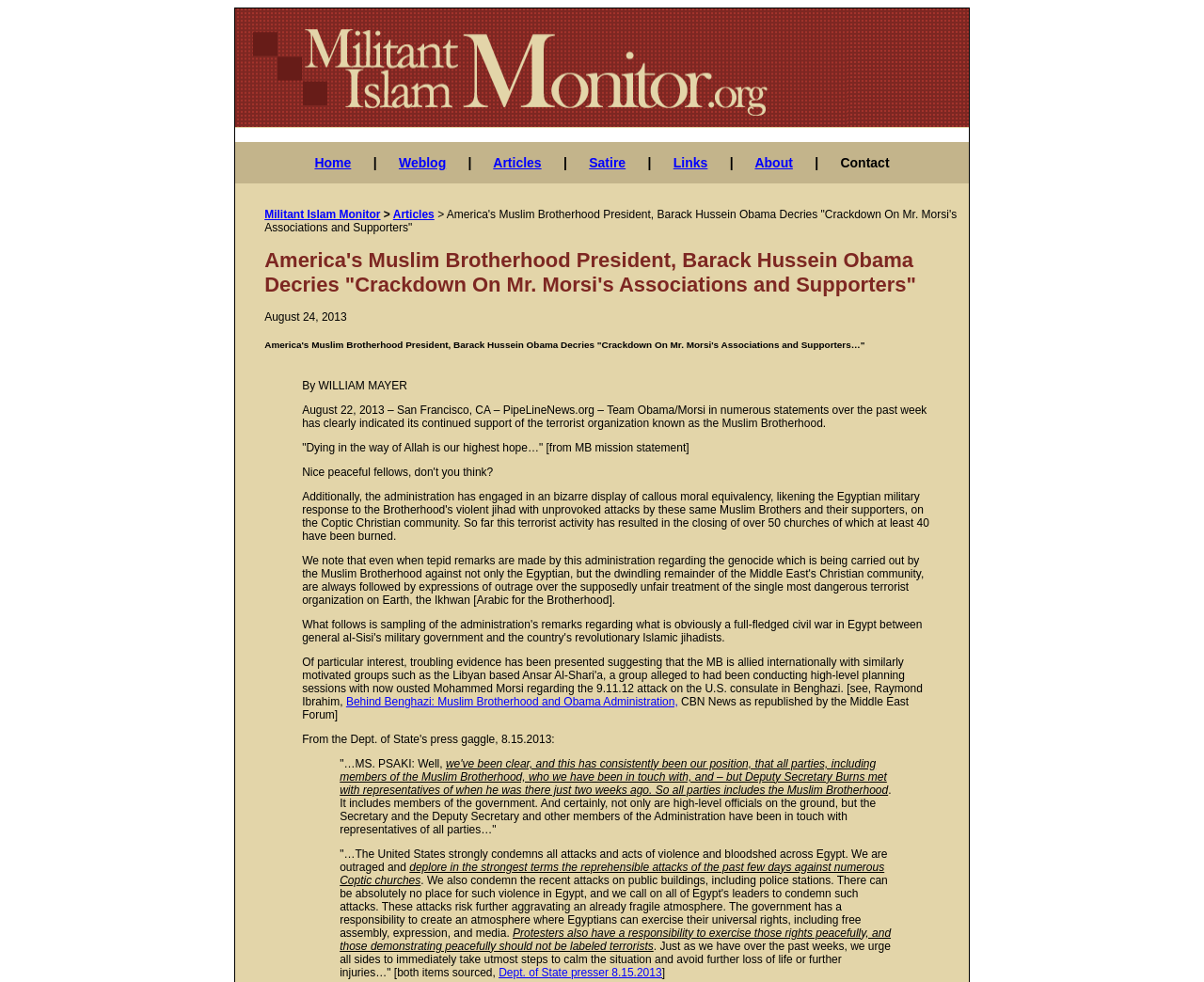Using the details from the image, please elaborate on the following question: What is the name of the organization mentioned in the article?

The organization mentioned in the article is PipeLineNews.org, which is cited as the source of a quote about the Muslim Brotherhood.